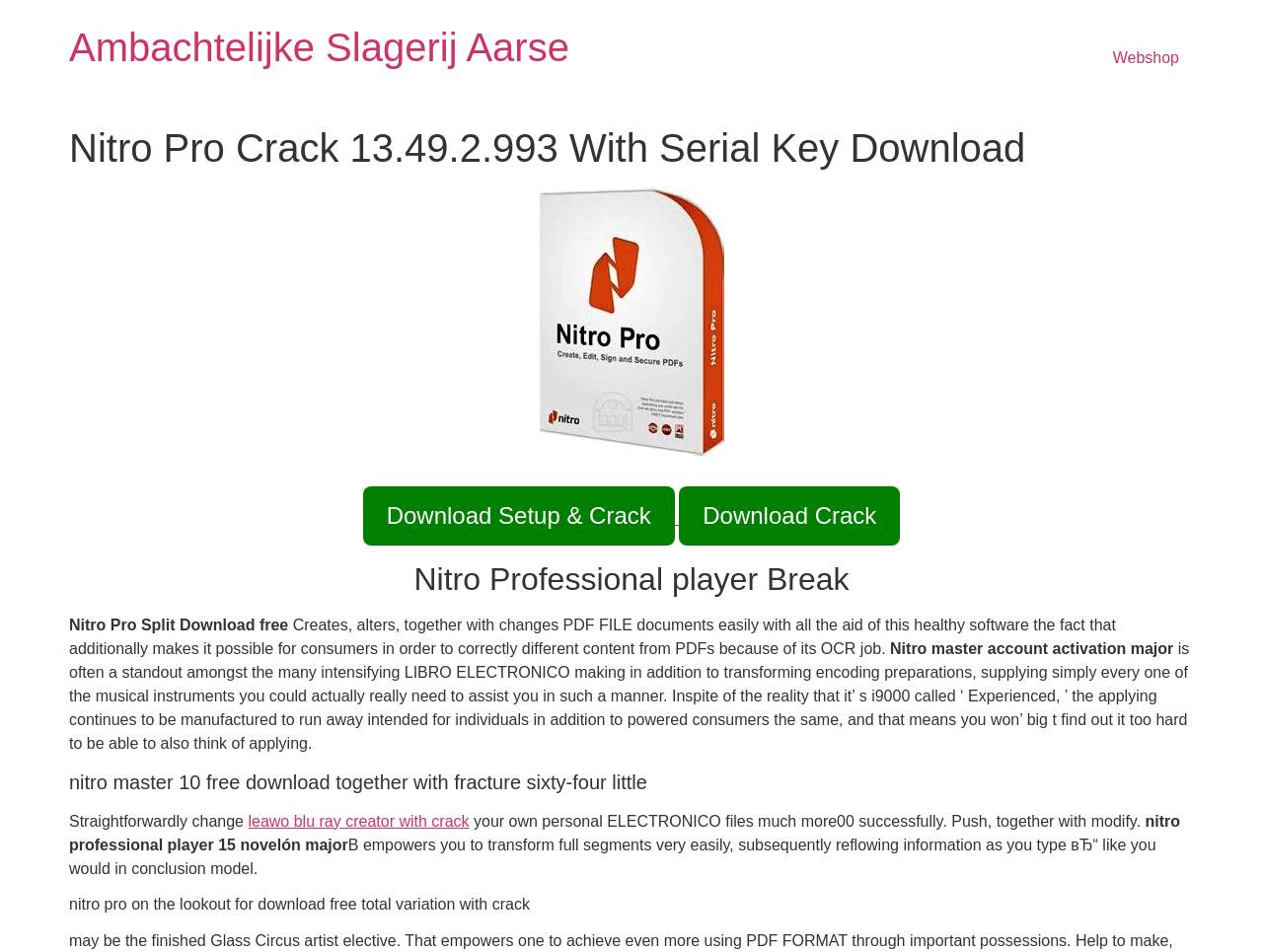Find the main header of the webpage and produce its text content.

Ambachtelijke Slagerij Aarse